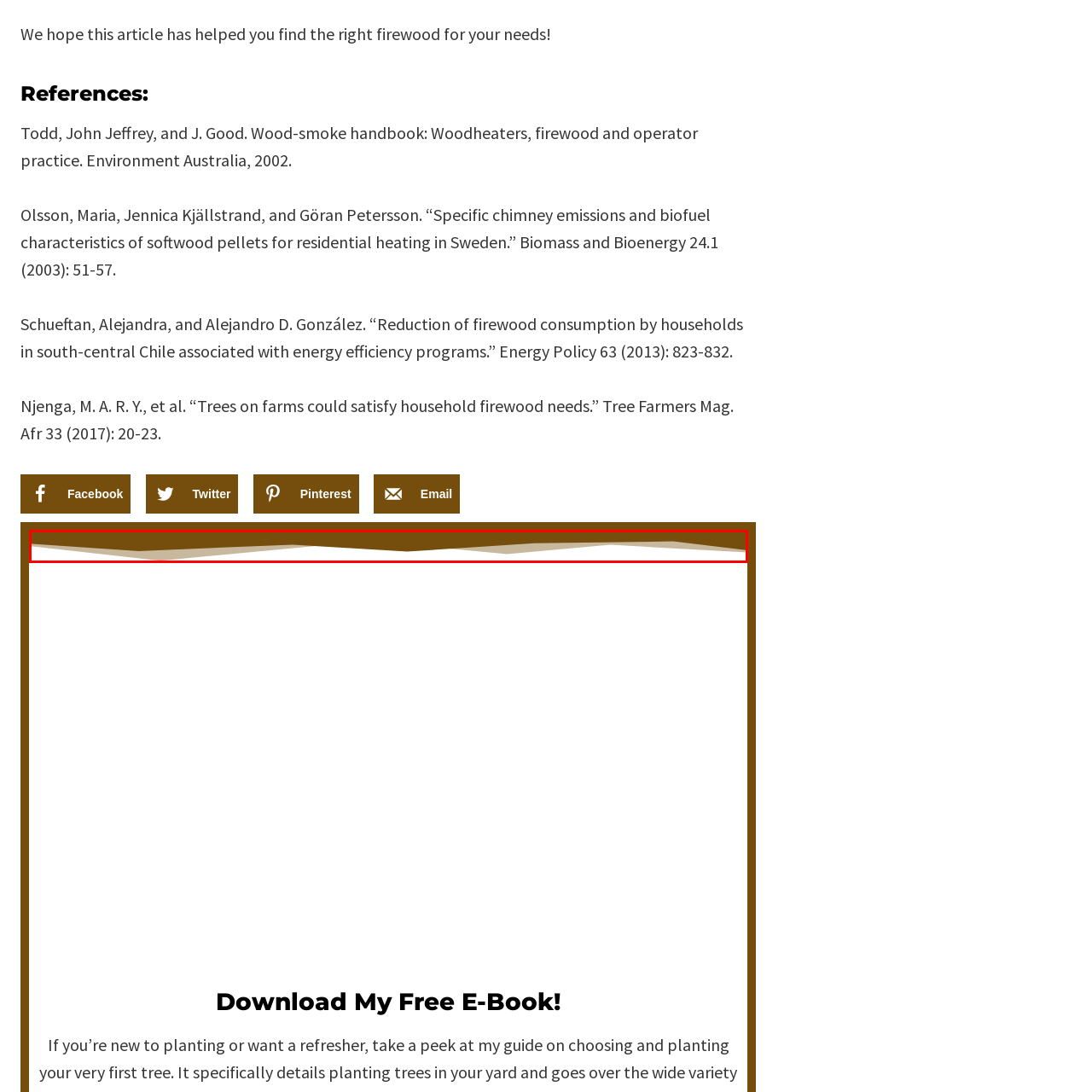Where is the image positioned in the article?
Check the image inside the red boundary and answer the question using a single word or brief phrase.

Near the end of the article